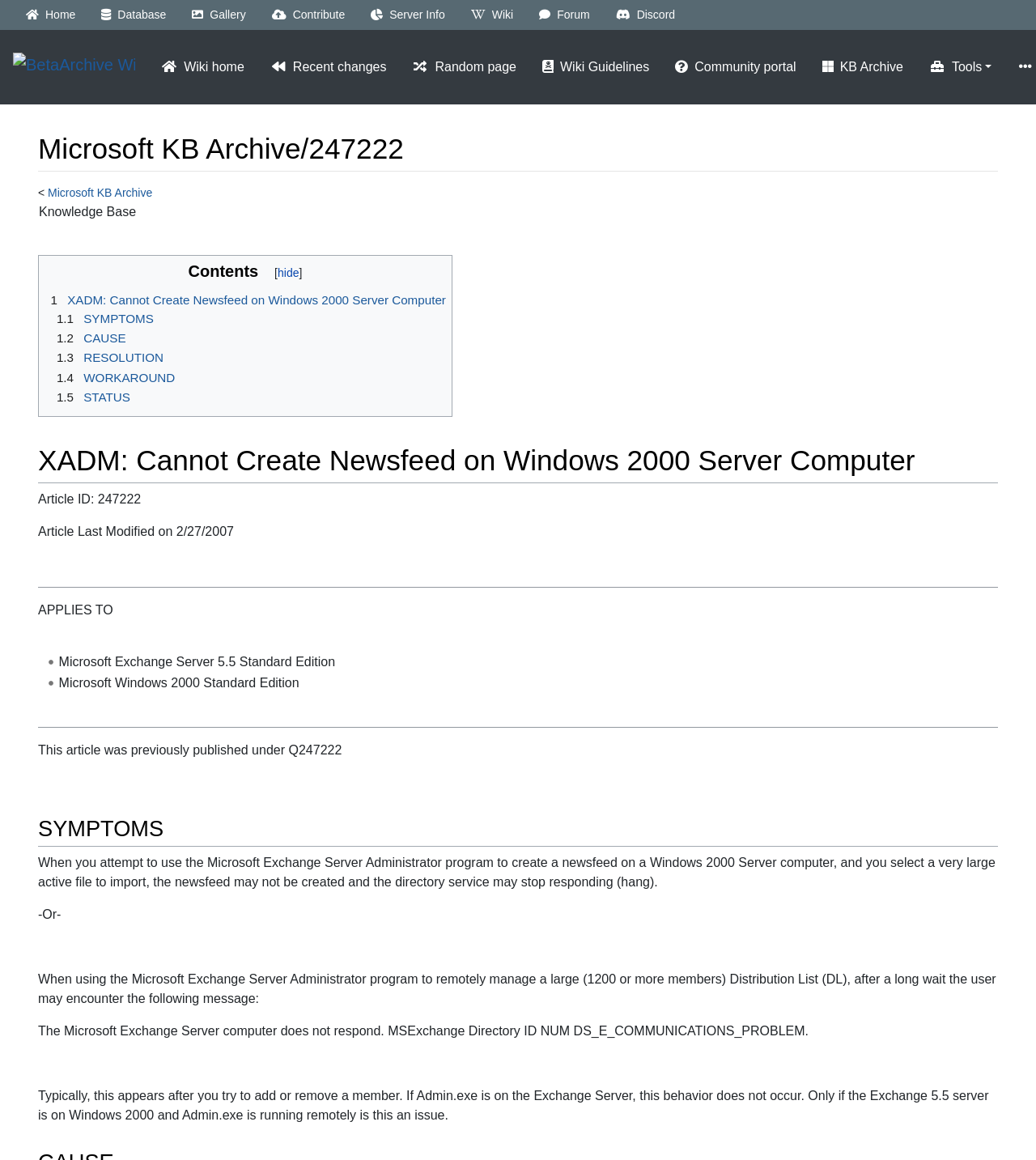Find the bounding box coordinates of the clickable region needed to perform the following instruction: "Go to Wiki home". The coordinates should be provided as four float numbers between 0 and 1, i.e., [left, top, right, bottom].

[0.143, 0.044, 0.248, 0.072]